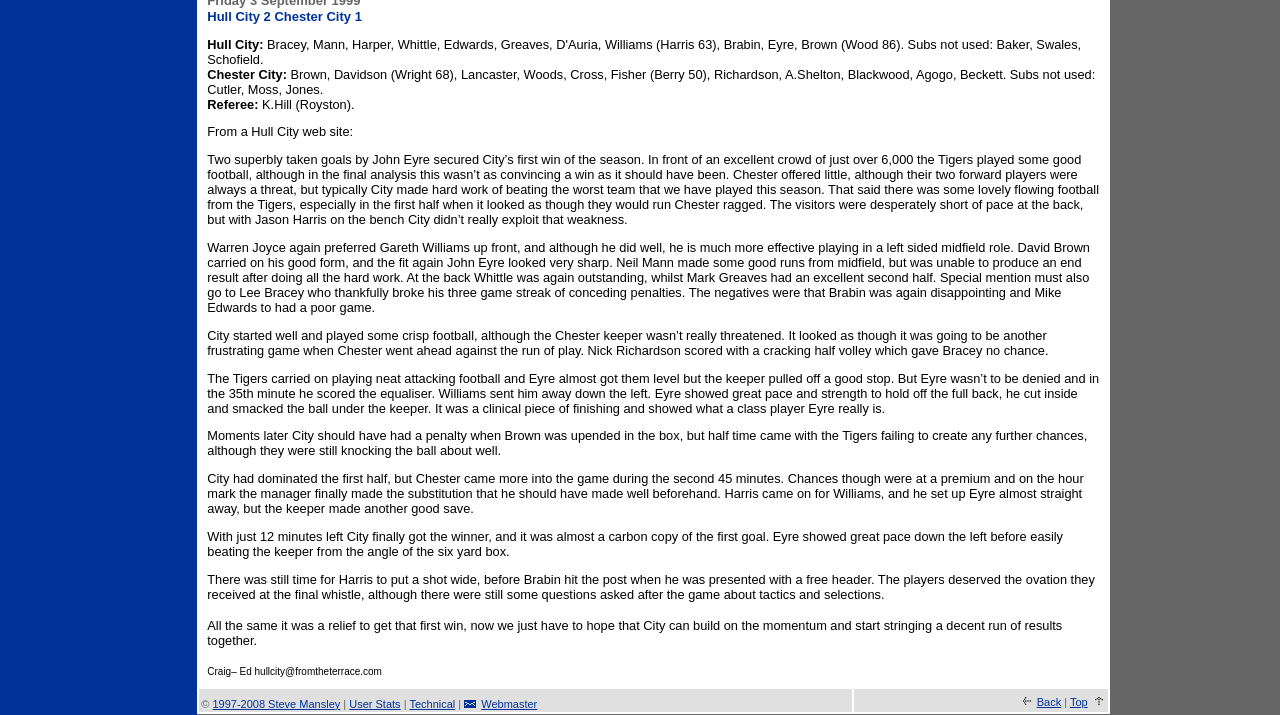Who scored the equaliser for Hull City?
Using the image, answer in one word or phrase.

John Eyre